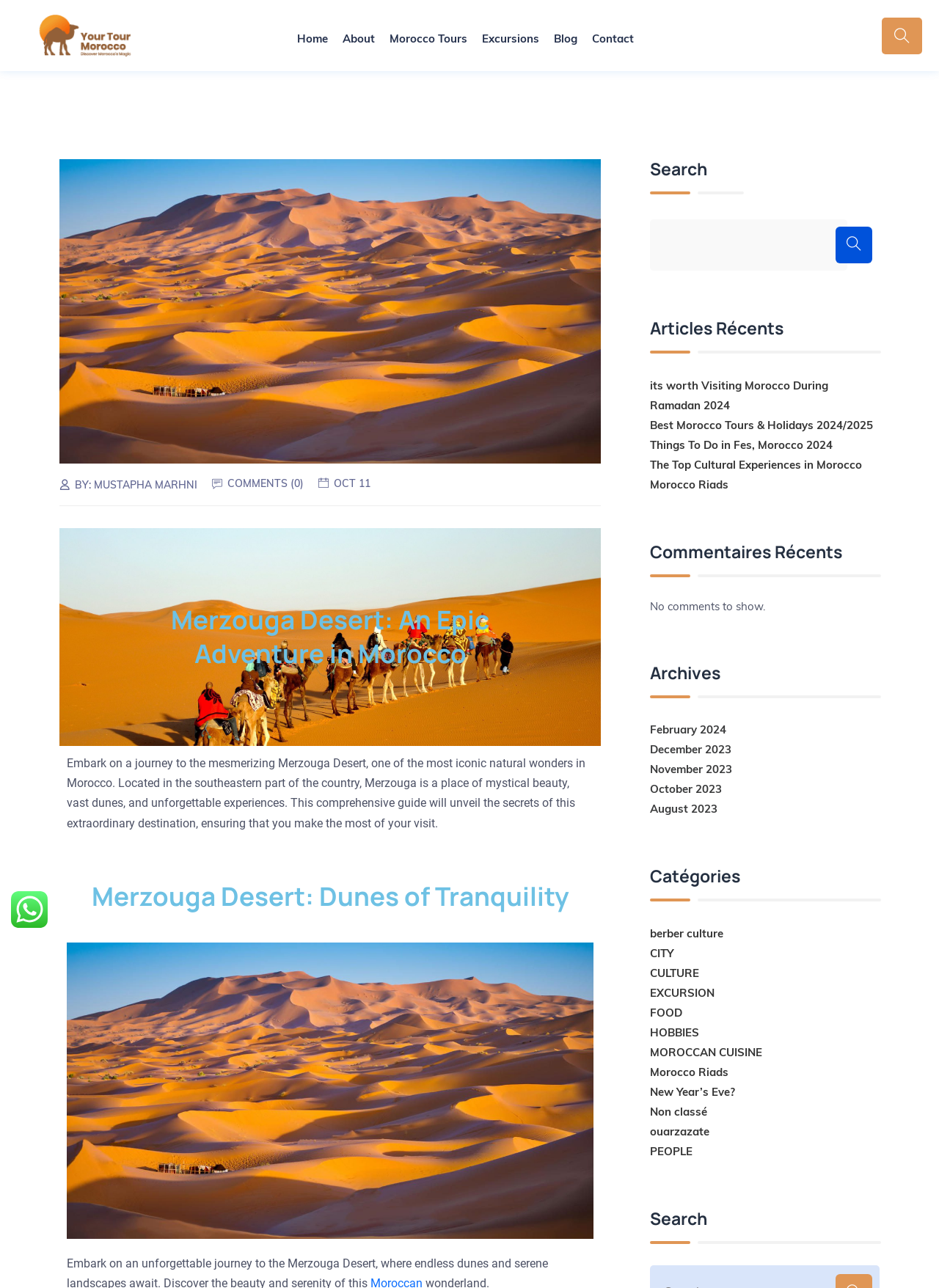How many categories are listed on this webpage?
Based on the image, answer the question in a detailed manner.

The webpage has a section 'Catégories' with 12 links to categories, including 'berber culture', 'CITY', 'CULTURE', 'EXCURSION', 'FOOD', 'HOBBIES', 'MOROCCAN CUISINE', 'Morocco Riads', 'New Year’s Eve?', 'Non classé', 'ouarzazate', and 'PEOPLE'.